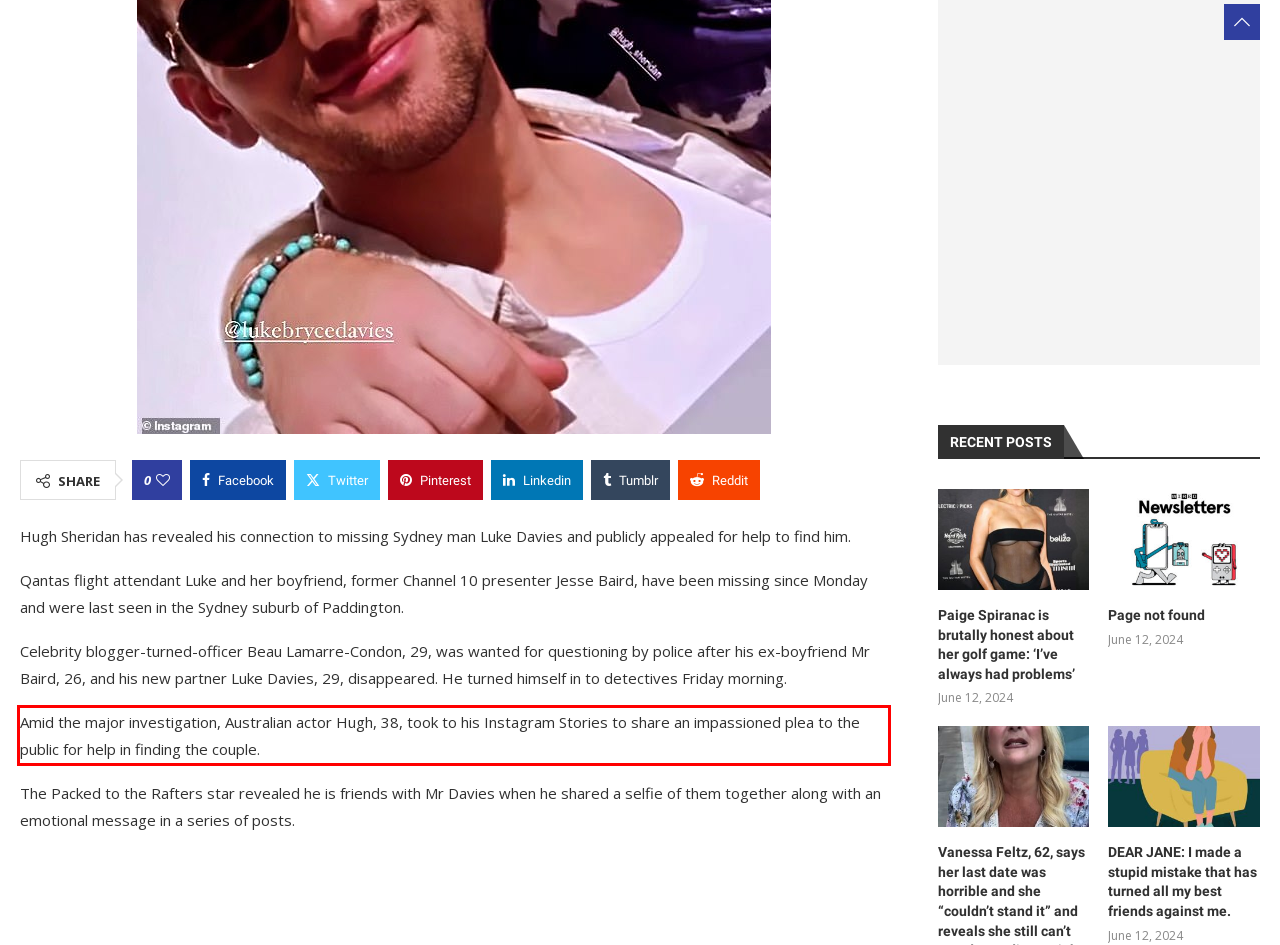Observe the screenshot of the webpage, locate the red bounding box, and extract the text content within it.

Amid the major investigation, Australian actor Hugh, 38, took to his Instagram Stories to share an impassioned plea to the public for help in finding the couple.